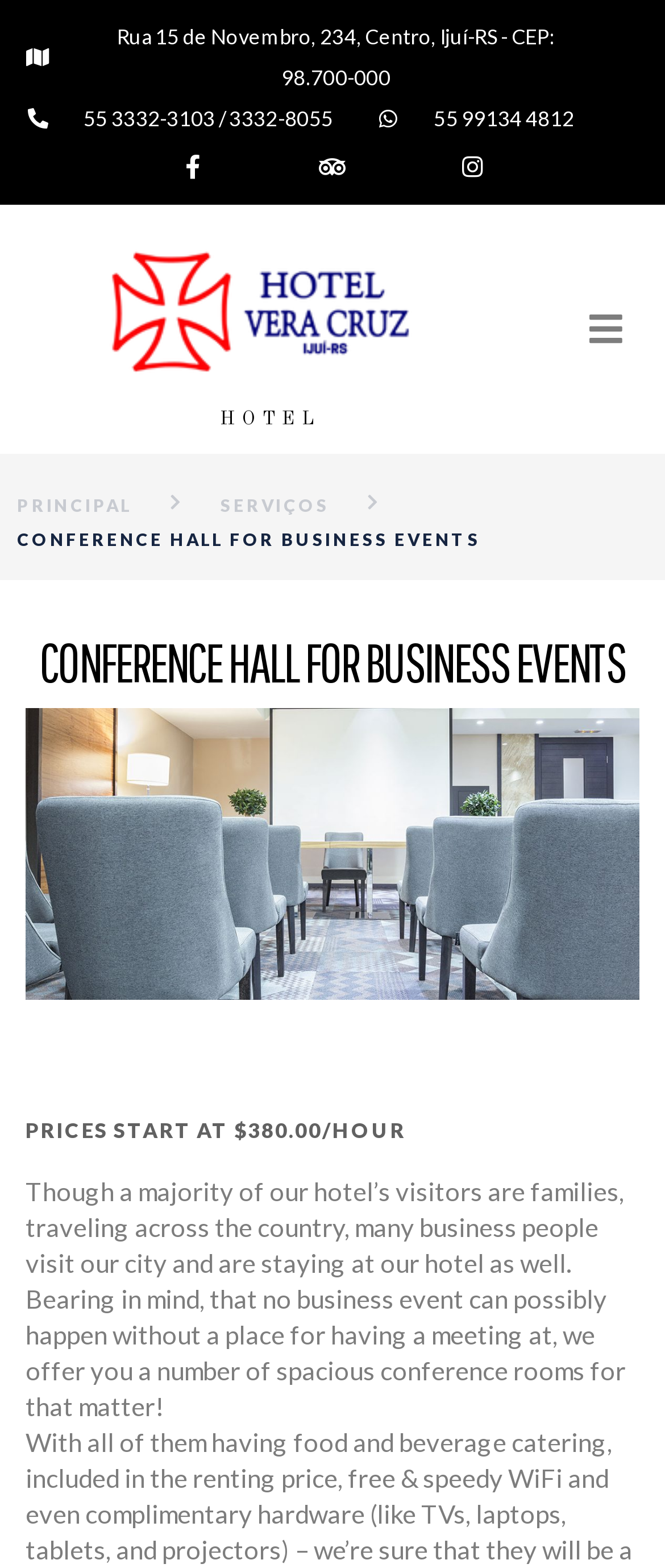Describe every aspect of the webpage in a detailed manner.

The webpage is about the Conference Hall for Business Events at Hotel Vera Cruz. At the top, there are three links providing contact information: an address, a phone number, and a mobile number. Next to these links, there are three social media links: Facebook, Tripadvisor, and Instagram, represented by their respective icons.

Below the contact information, there is a large header with the text "HOTEL" and a link to "Hotel Vera Cruz" with an accompanying image. On the left side, there are two links: "PRINCIPAL" and "SERVIÇOS".

The main content of the webpage is about the Conference Hall, with a heading that reads "CONFERENCE HALL FOR BUSINESS EVENTS". Below this heading, there is a large image that takes up most of the width of the page. Above the image, there is a subheading that reads "PRICES START AT $380.00/HOUR".

The webpage also features two paragraphs of text that describe the hotel's conference facilities. The first paragraph explains that the hotel caters to business travelers, while the second paragraph highlights the availability of spacious conference rooms for meetings.